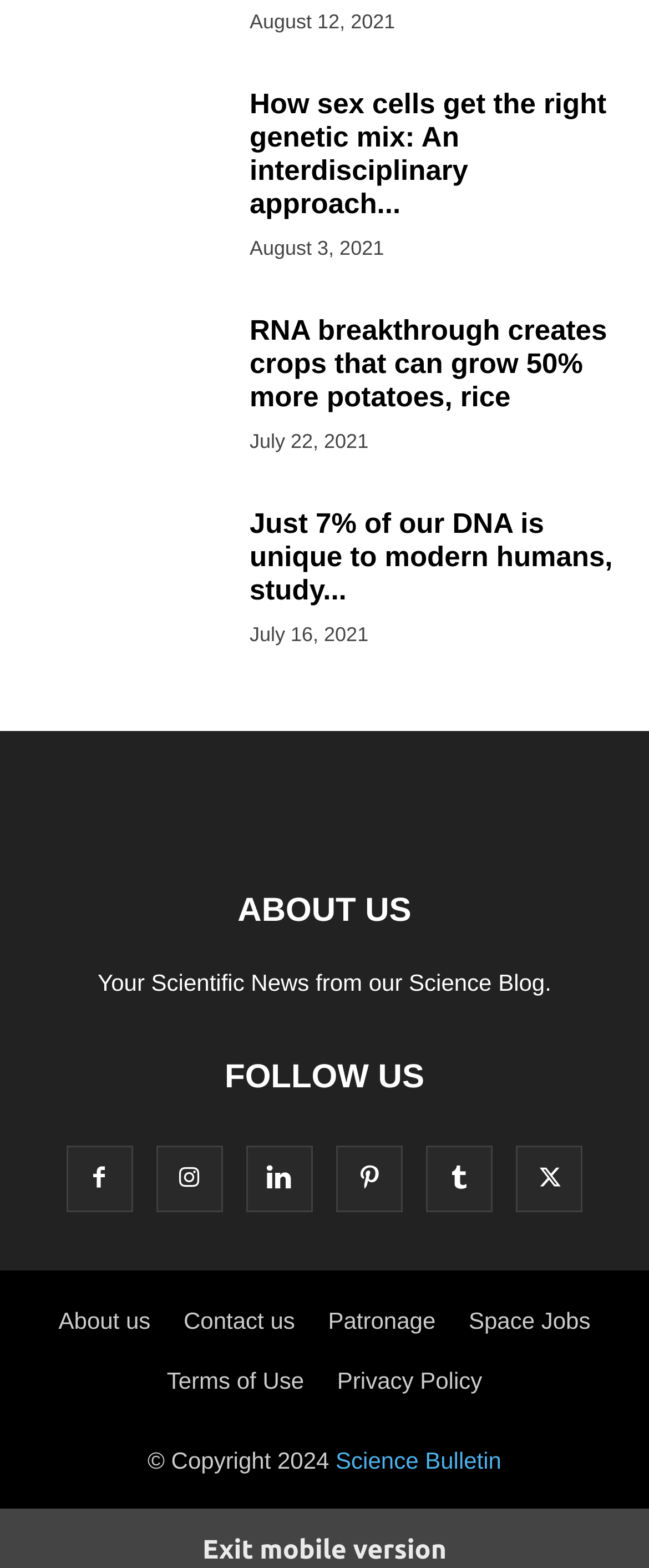Could you determine the bounding box coordinates of the clickable element to complete the instruction: "Learn more about the Science Bulletin"? Provide the coordinates as four float numbers between 0 and 1, i.e., [left, top, right, bottom].

[0.308, 0.507, 0.692, 0.526]